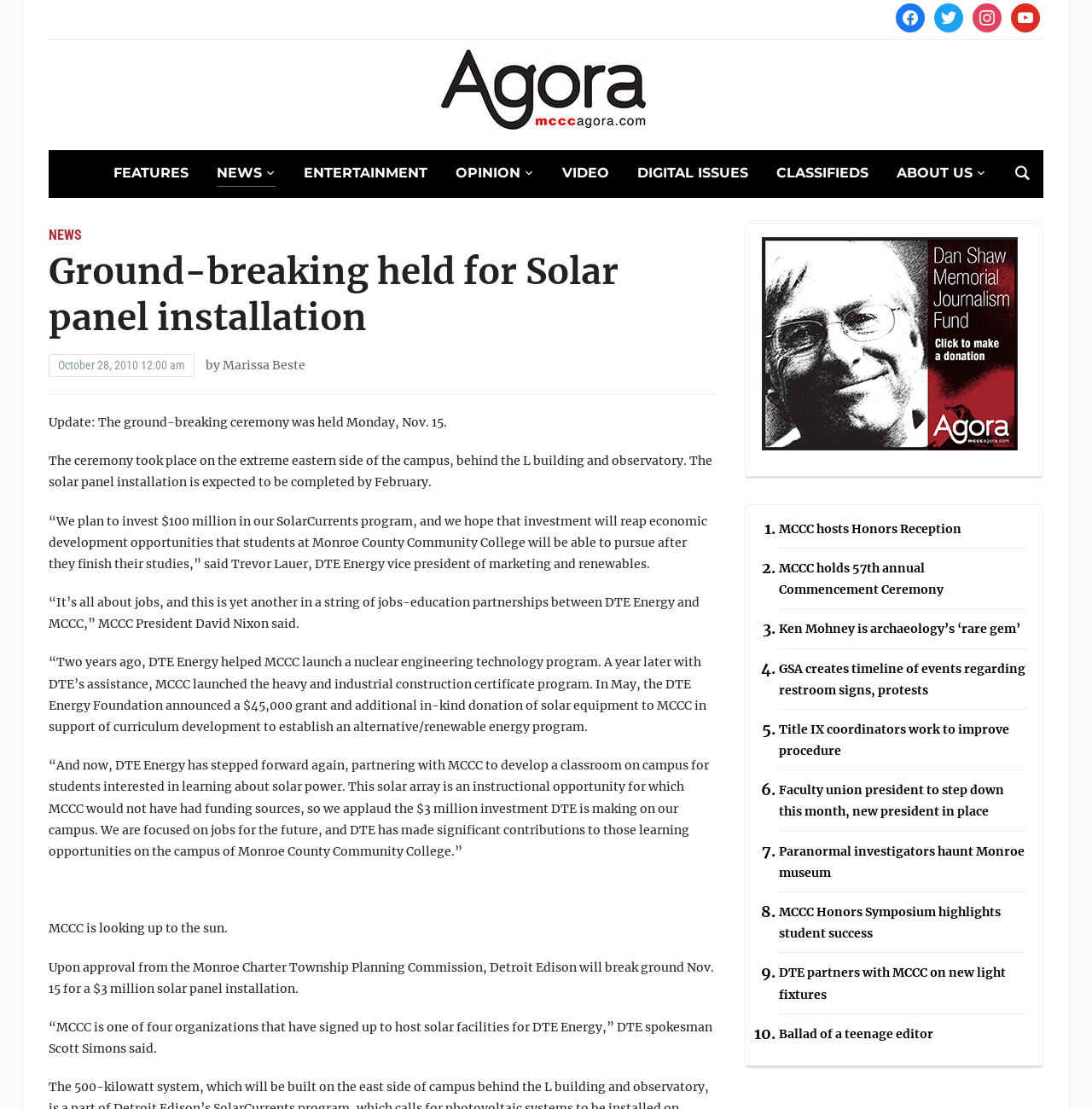Specify the bounding box coordinates of the element's region that should be clicked to achieve the following instruction: "Read about MCCC". The bounding box coordinates consist of four float numbers between 0 and 1, in the format [left, top, right, bottom].

[0.404, 0.078, 0.596, 0.092]